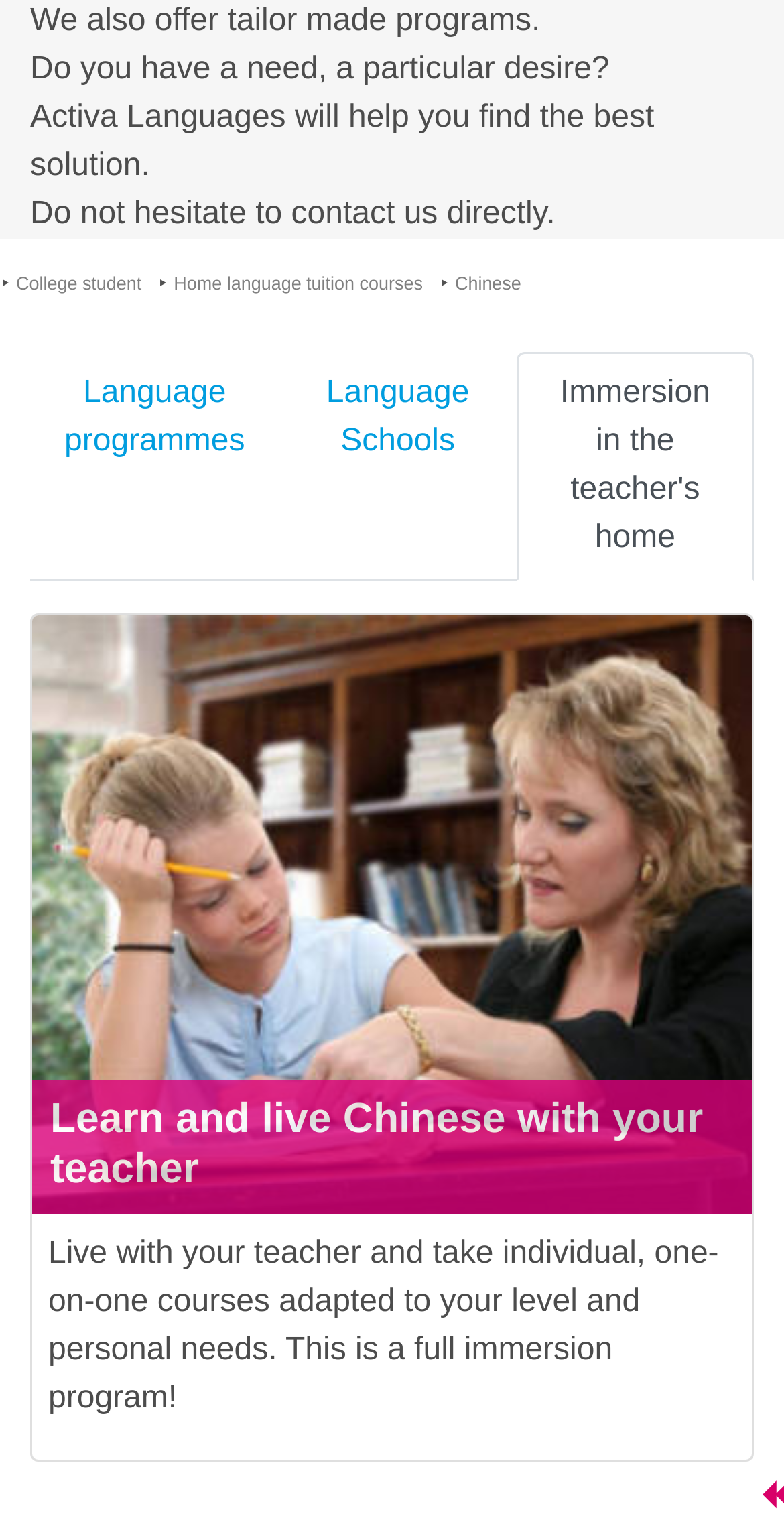Determine the bounding box coordinates of the element that should be clicked to execute the following command: "Click on Home language tuition courses".

[0.222, 0.181, 0.539, 0.194]